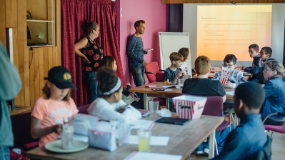Elaborate on all the features and components visible in the image.

The image depicts a vibrant classroom setting where a group of young people is engaged in a filmmaking workshop. At the forefront, several students sit at a large table scattered with notebooks, drinks, and snacks, including popcorn, suggesting an informal yet interactive learning atmosphere. In the background, a couple of instructors are actively overseeing the session; one is standing and presenting material projected on a screen, while another is attentively watching from the side. The bright colors of the room, particularly the pink wall and maroon curtains, create an inviting space that fosters creativity and collaboration. The overall scene embodies an engaging educational experience centered around film and media.